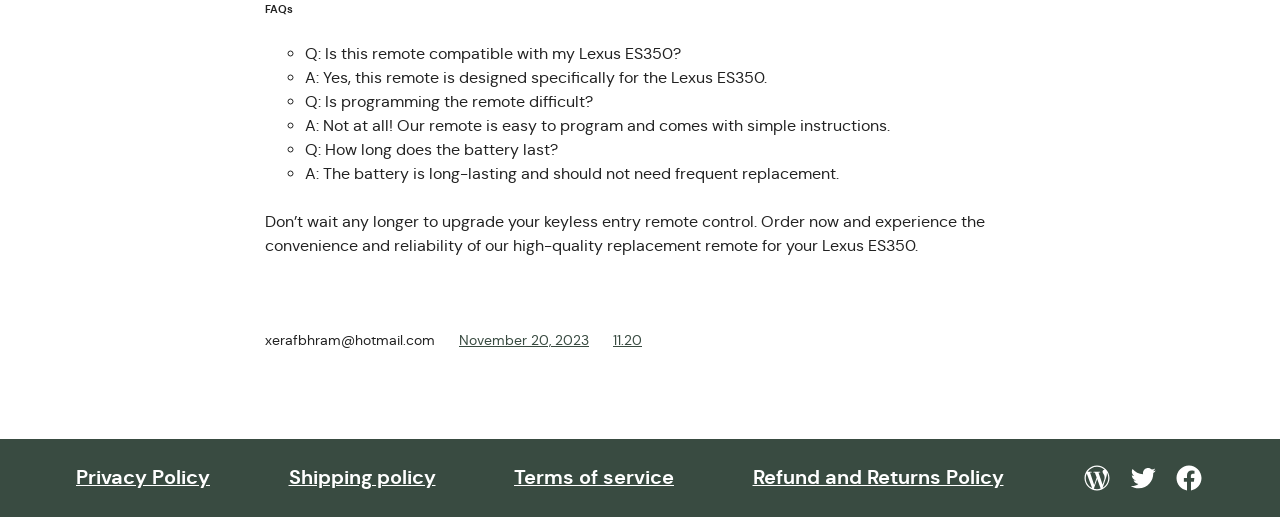Please find the bounding box for the UI component described as follows: "parent_node: RECOMMEND".

None